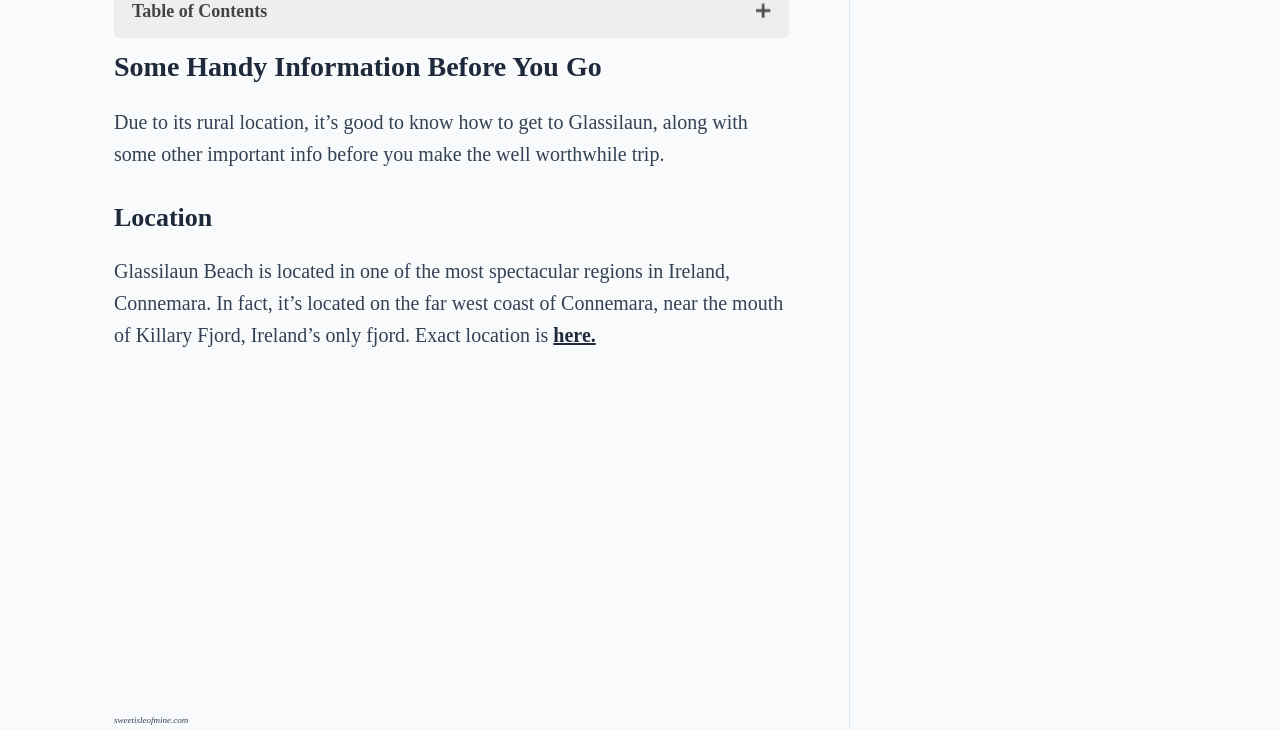What is the name of the fjord near Glassilaun Beach?
Please give a detailed and elaborate answer to the question.

According to the webpage, Glassilaun Beach is located near the mouth of Killary Fjord, which is Ireland’s only fjord.